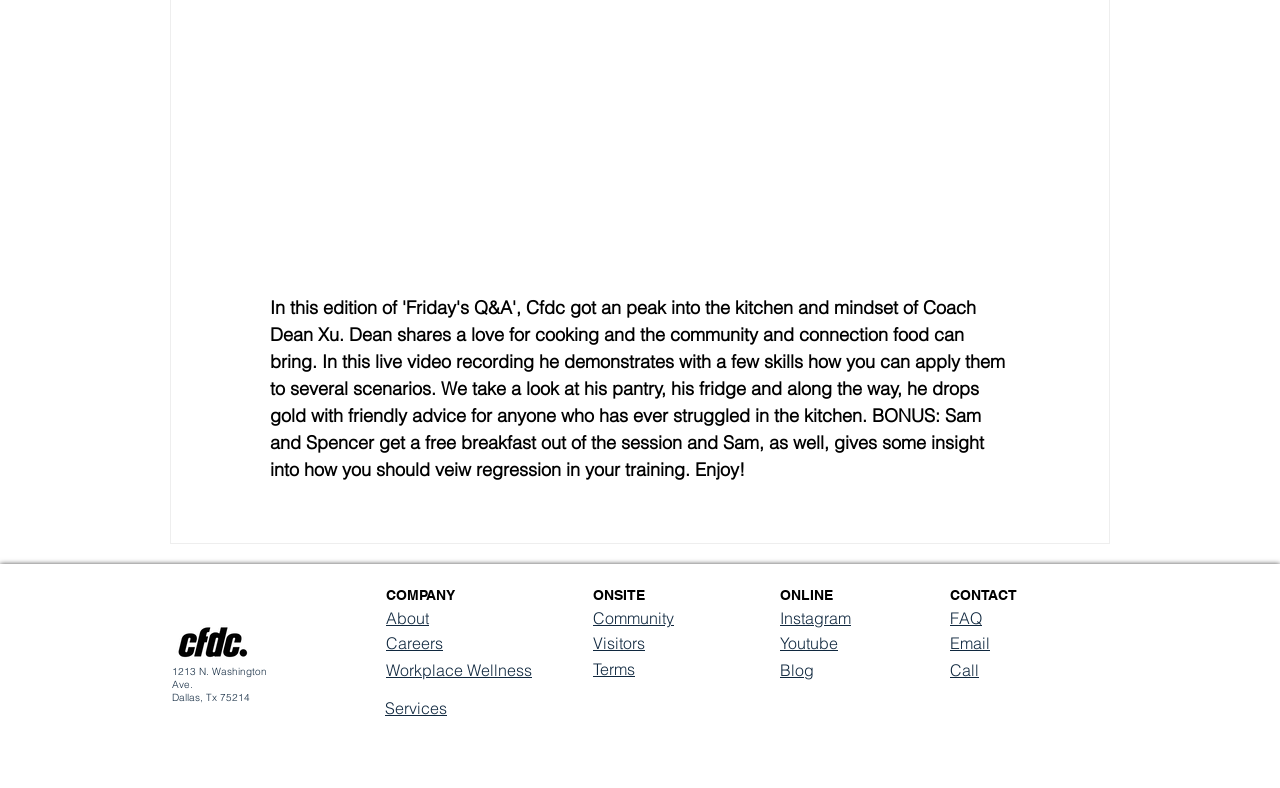Based on the provided description, "Workplace Wellness", find the bounding box of the corresponding UI element in the screenshot.

[0.302, 0.838, 0.416, 0.863]